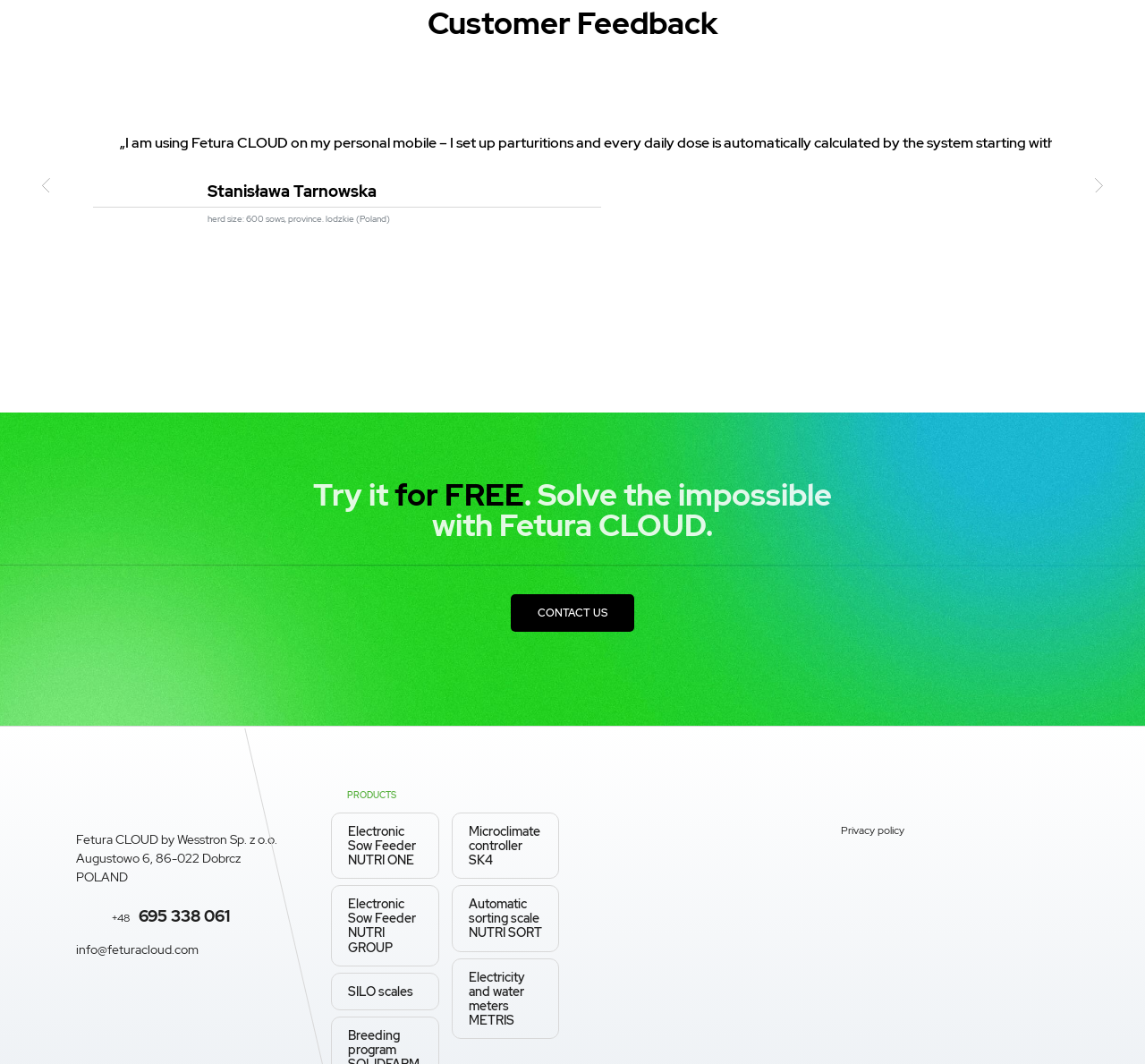Determine the bounding box coordinates for the clickable element to execute this instruction: "View Fetura CLOUD products". Provide the coordinates as four float numbers between 0 and 1, i.e., [left, top, right, bottom].

[0.303, 0.742, 0.346, 0.753]